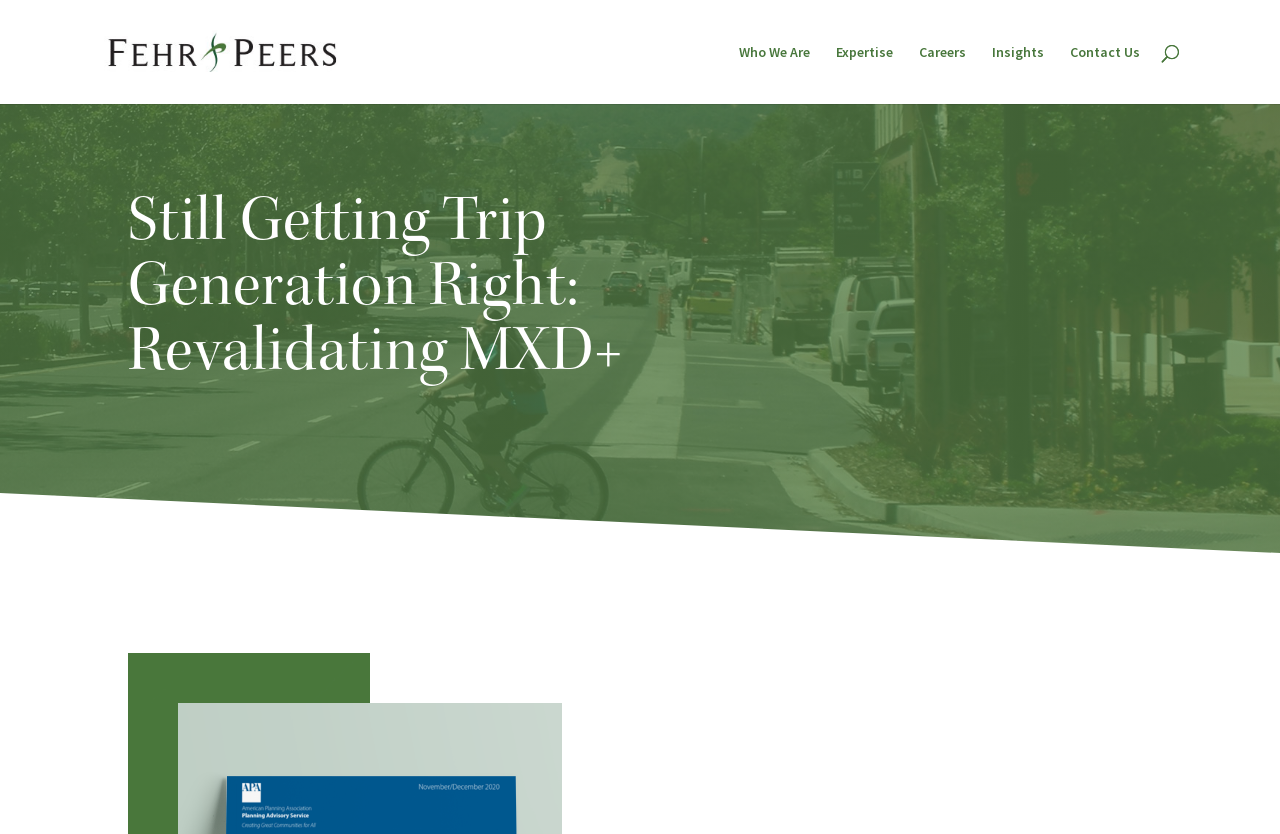Is there a search bar on the page?
Answer the question with a thorough and detailed explanation.

I found a search element with an empty string as its text content, which indicates the presence of a search bar on the page.